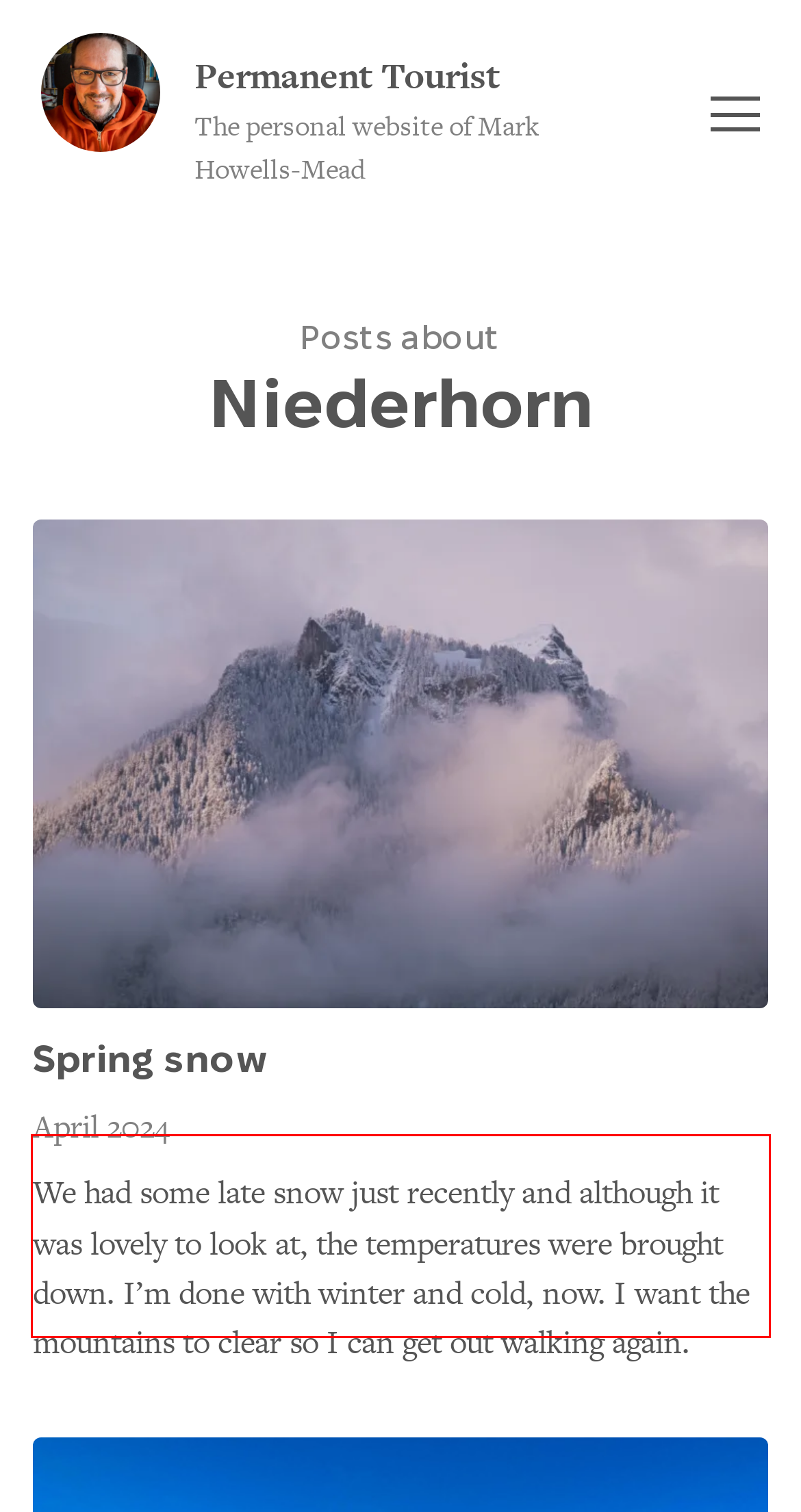Given a webpage screenshot with a red bounding box, perform OCR to read and deliver the text enclosed by the red bounding box.

We had some late snow just recently and although it was lovely to look at, the temperatures were brought down. I’m done with winter and cold, now. I want the mountains to clear so I can get out walking again.